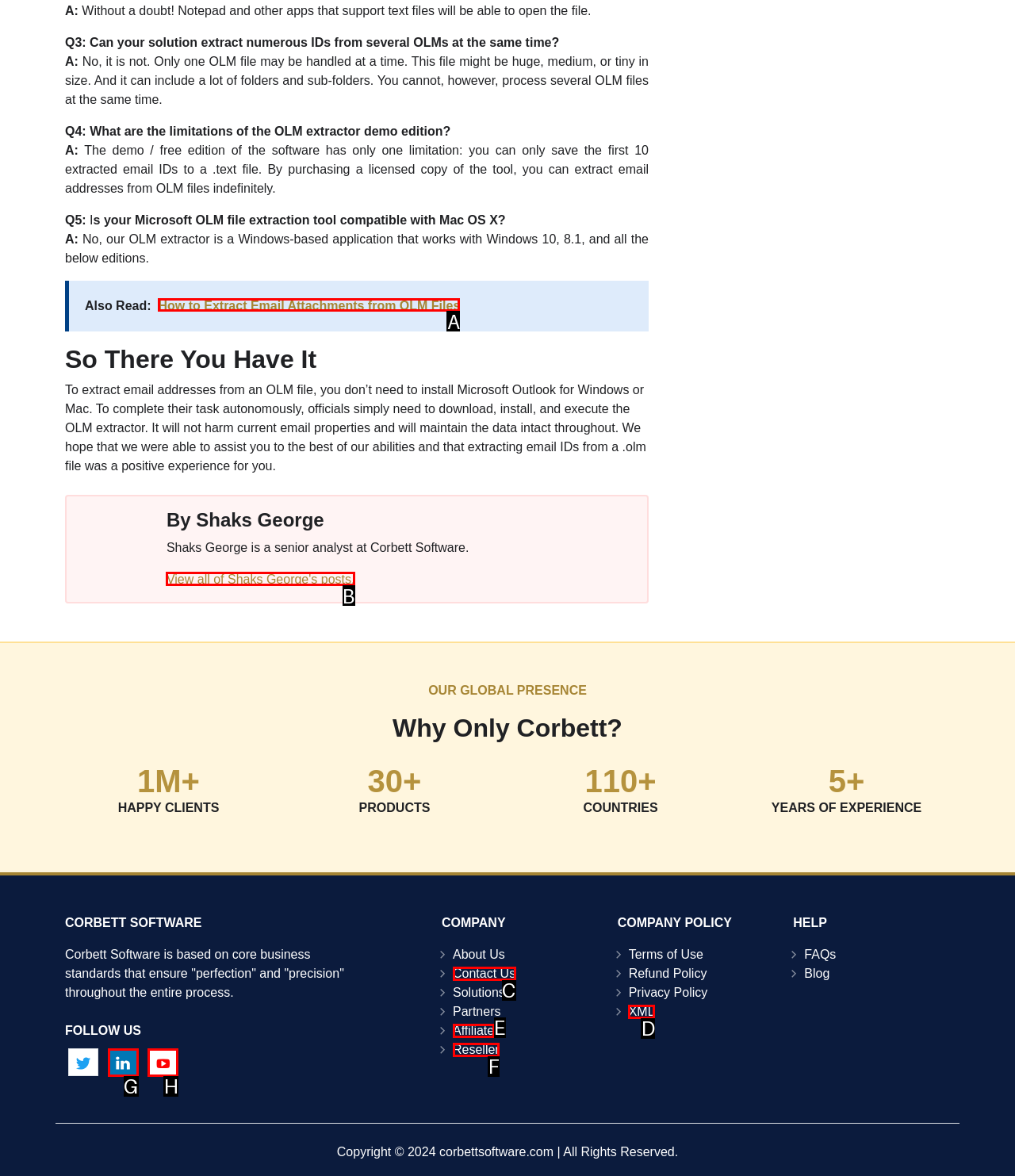Select the appropriate HTML element that needs to be clicked to finish the task: Click on 'How to Extract Email Attachments from OLM Files'
Reply with the letter of the chosen option.

A